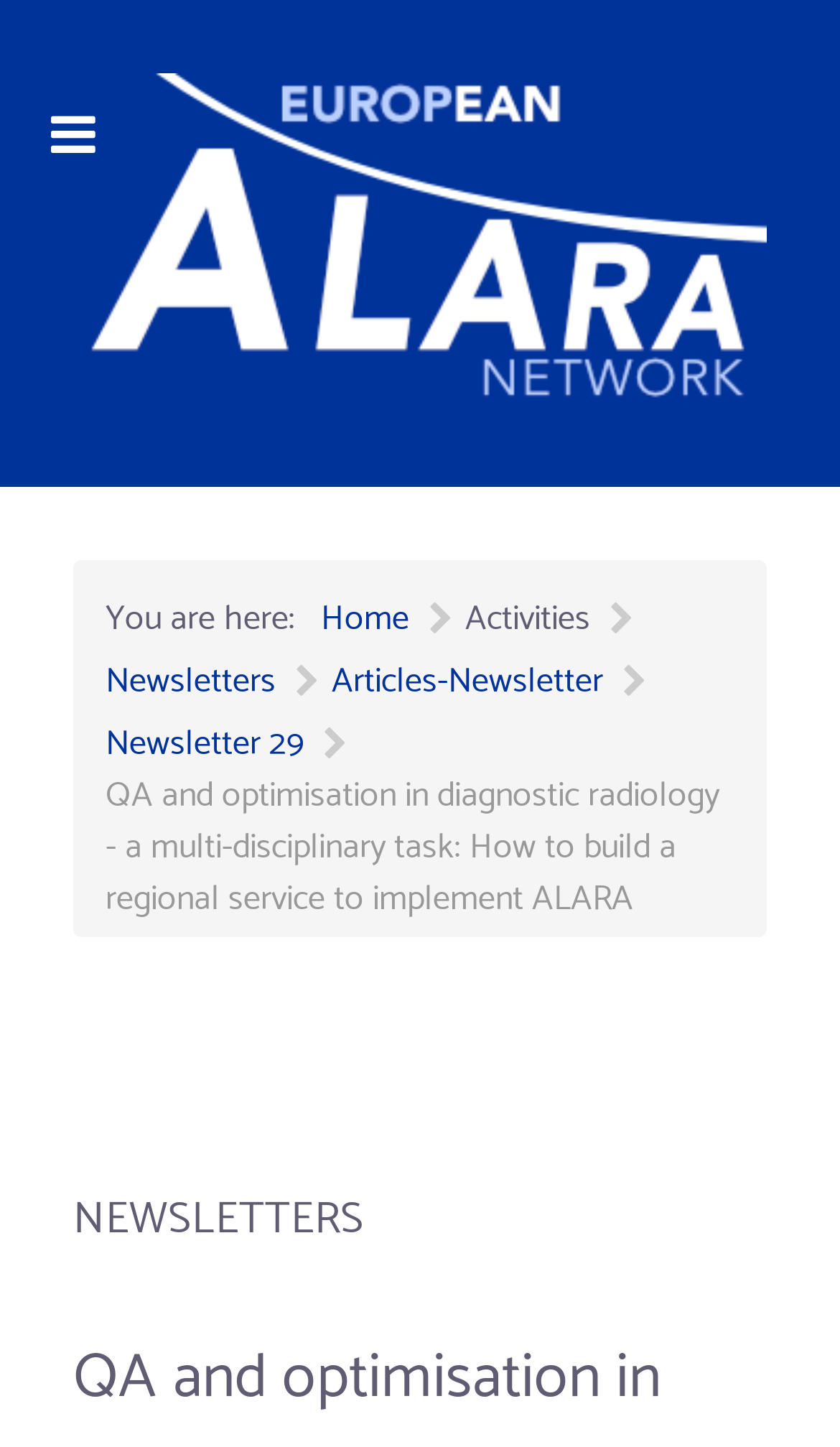How many links are there in the breadcrumbs navigation?
Utilize the information in the image to give a detailed answer to the question.

I counted the number of links in the breadcrumbs navigation section, which includes 'Home', 'Activities', 'Newsletters', 'Articles-Newsletter', and 'Newsletter 29'. There are 5 links in total.